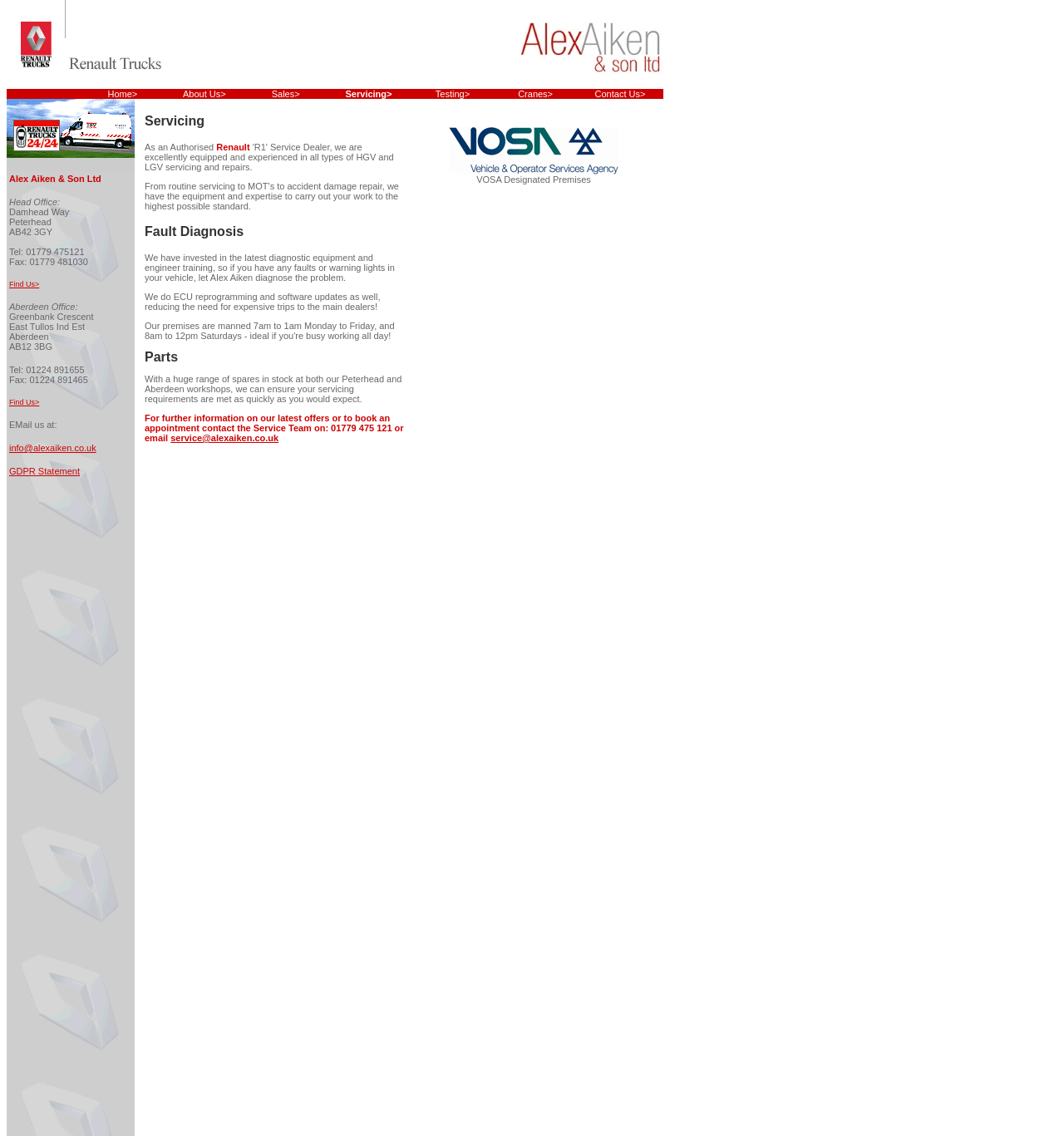Determine the coordinates of the bounding box for the clickable area needed to execute this instruction: "Click the Home link".

[0.101, 0.078, 0.129, 0.087]